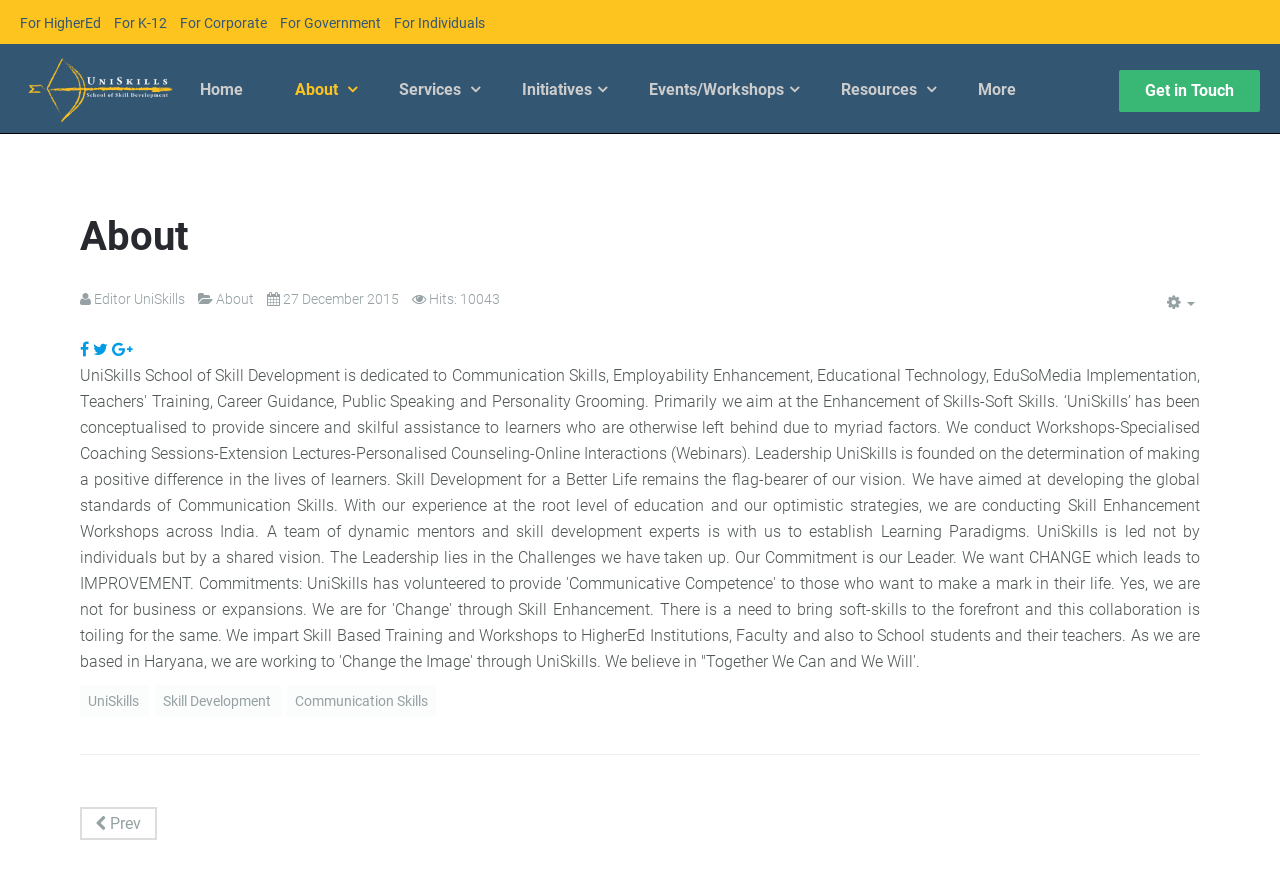What is the name of the organization?
Look at the image and answer the question using a single word or phrase.

UniSkills